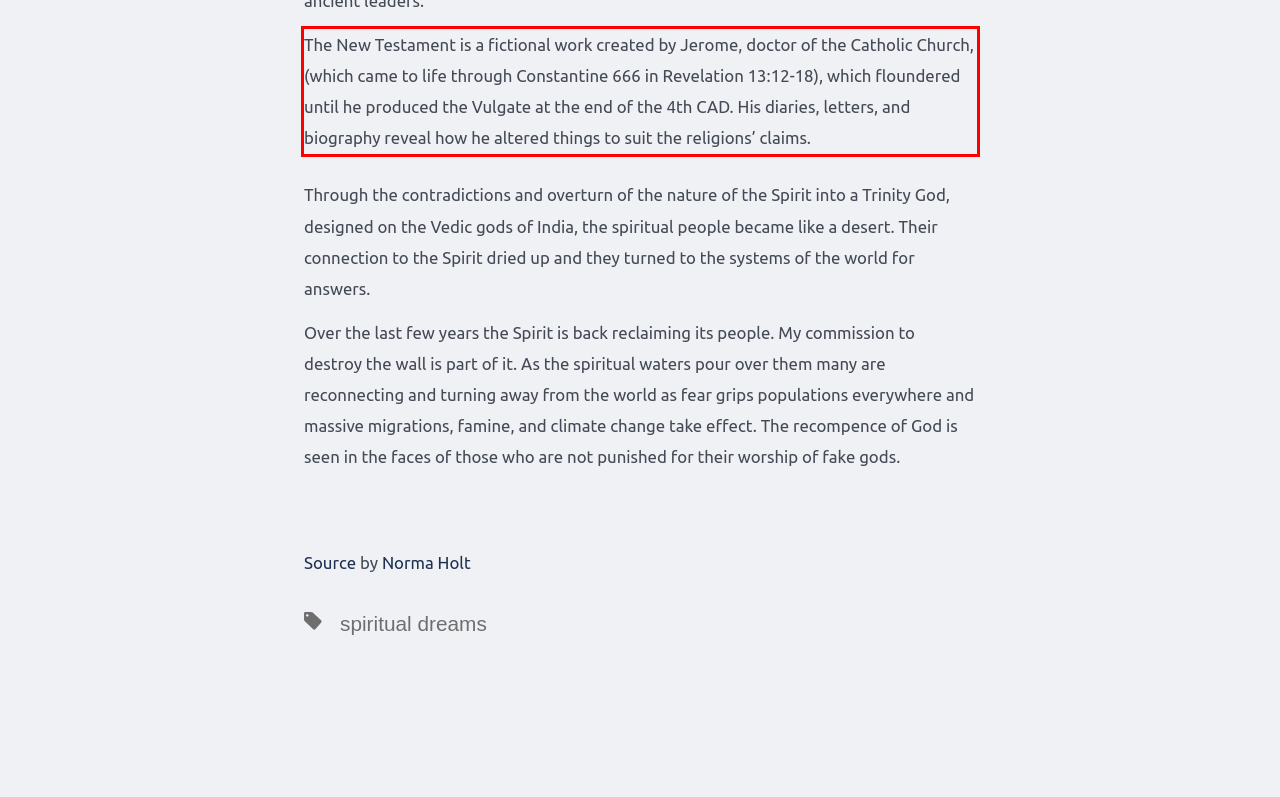Given a screenshot of a webpage, locate the red bounding box and extract the text it encloses.

The New Testament is a fictional work created by Jerome, doctor of the Catholic Church, (which came to life through Constantine 666 in Revelation 13:12-18), which floundered until he produced the Vulgate at the end of the 4th CAD. His diaries, letters, and biography reveal how he altered things to suit the religions’ claims.